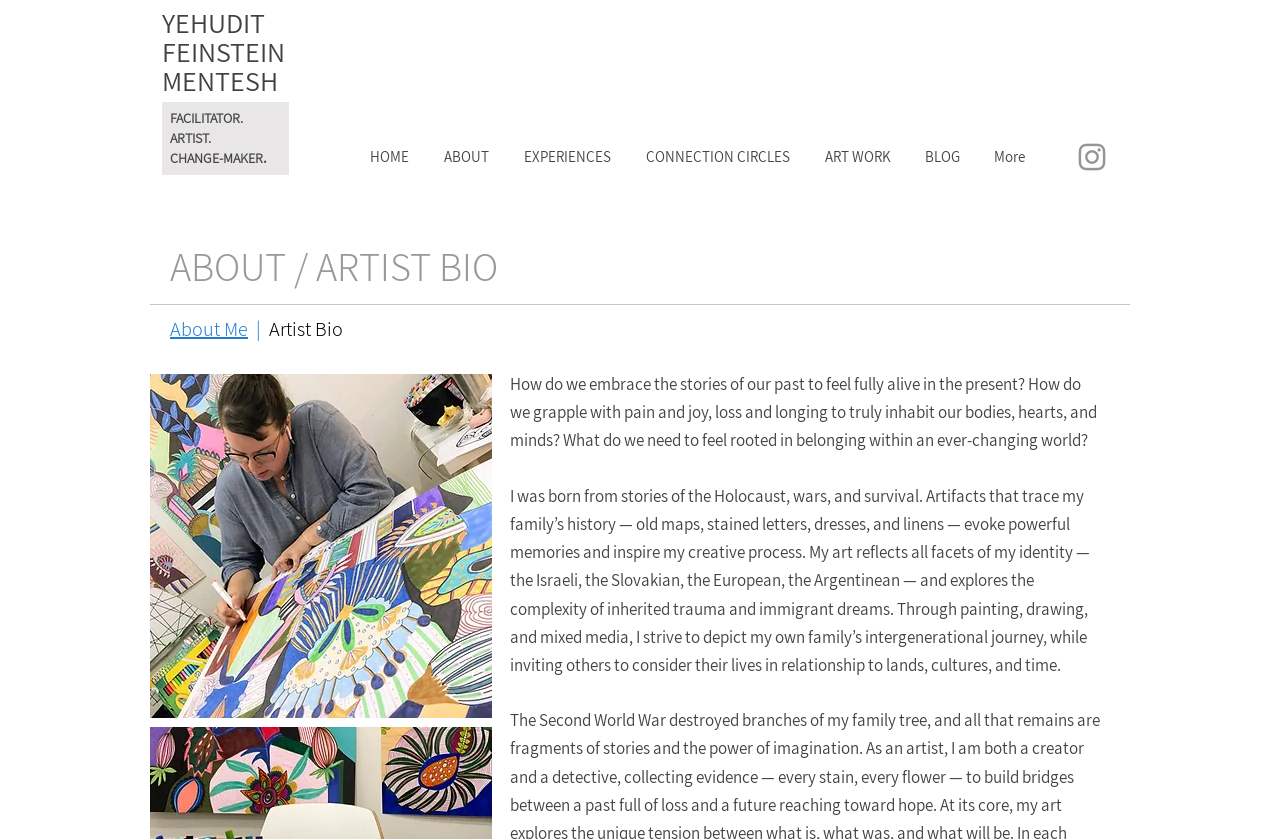Using the provided element description, identify the bounding box coordinates as (top-left x, top-left y, bottom-right x, bottom-right y). Ensure all values are between 0 and 1. Description: YEHUDIT FEINSTEIN MENTESH

[0.127, 0.01, 0.223, 0.116]